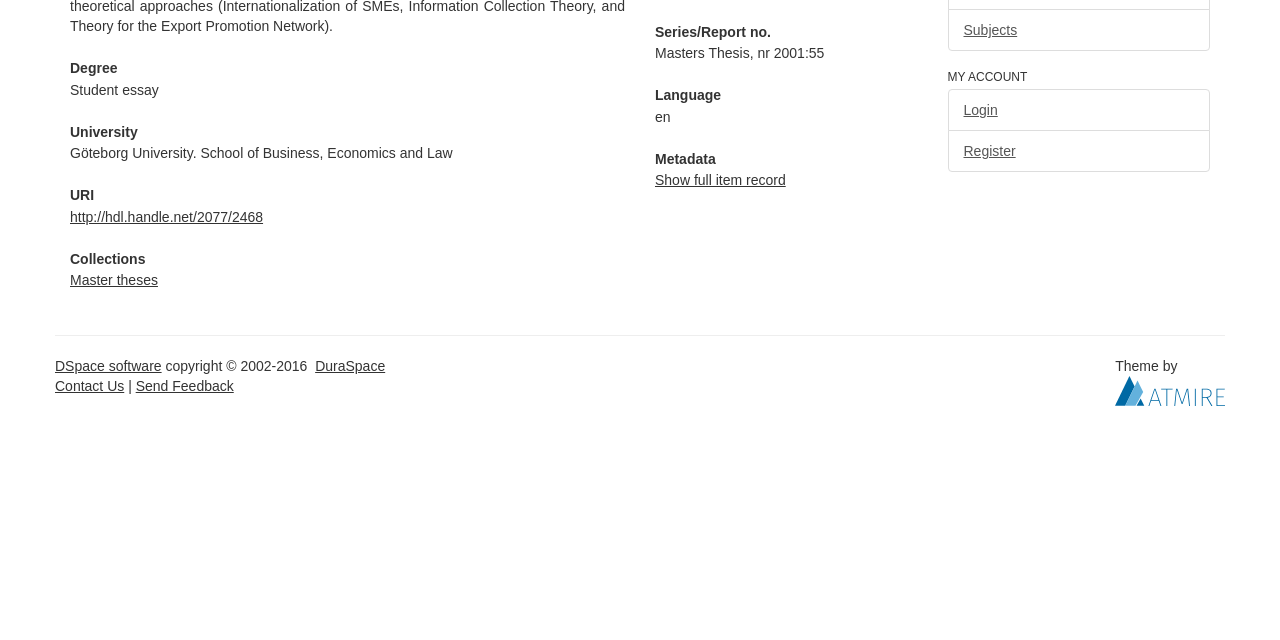Identify the bounding box coordinates for the UI element described as follows: Master theses. Use the format (top-left x, top-left y, bottom-right x, bottom-right y) and ensure all values are floating point numbers between 0 and 1.

[0.055, 0.425, 0.123, 0.45]